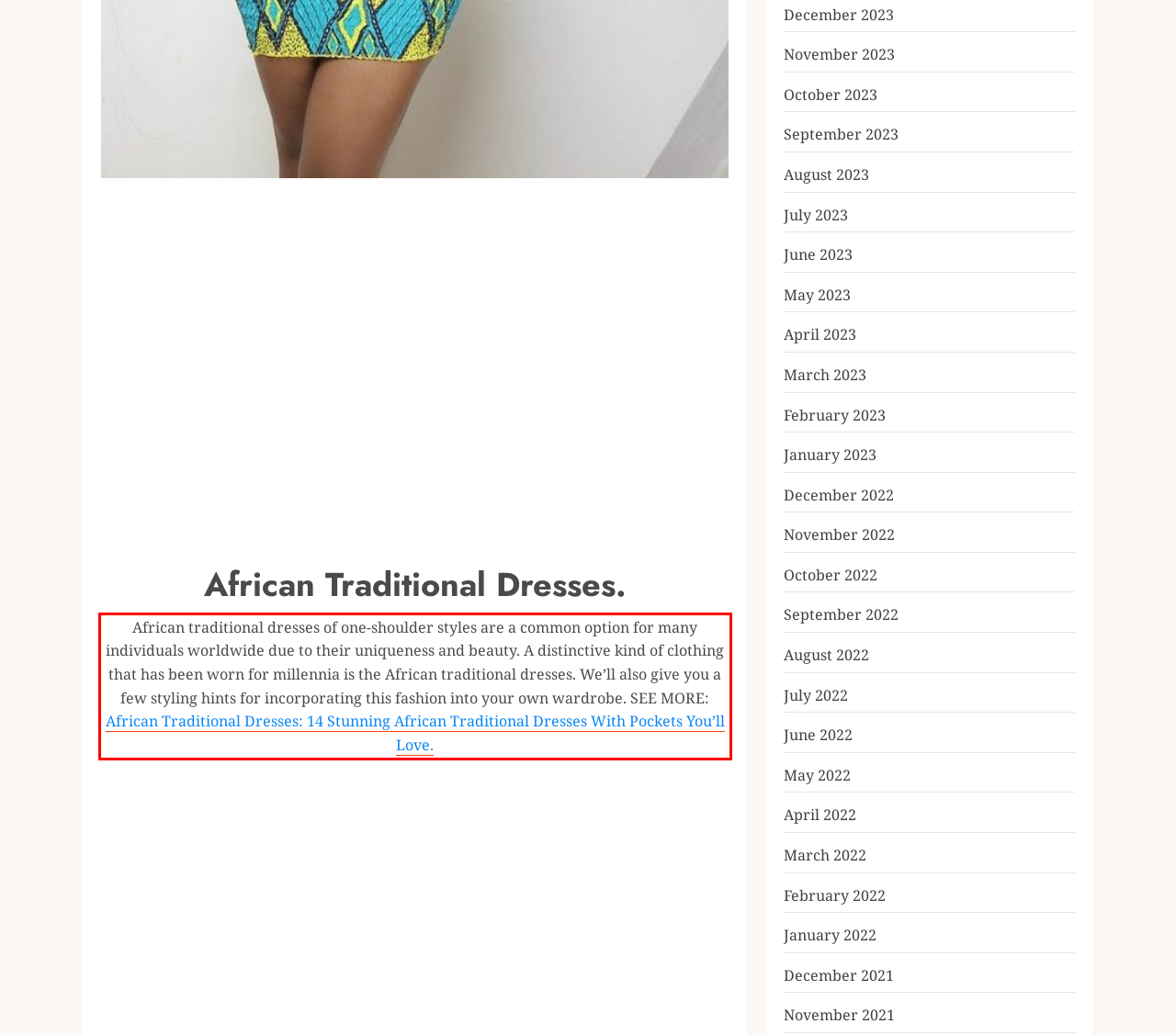By examining the provided screenshot of a webpage, recognize the text within the red bounding box and generate its text content.

African traditional dresses of one-shoulder styles are a common option for many individuals worldwide due to their uniqueness and beauty. A distinctive kind of clothing that has been worn for millennia is the African traditional dresses. We’ll also give you a few styling hints for incorporating this fashion into your own wardrobe. SEE MORE: African Traditional Dresses: 14 Stunning African Traditional Dresses With Pockets You’ll Love.